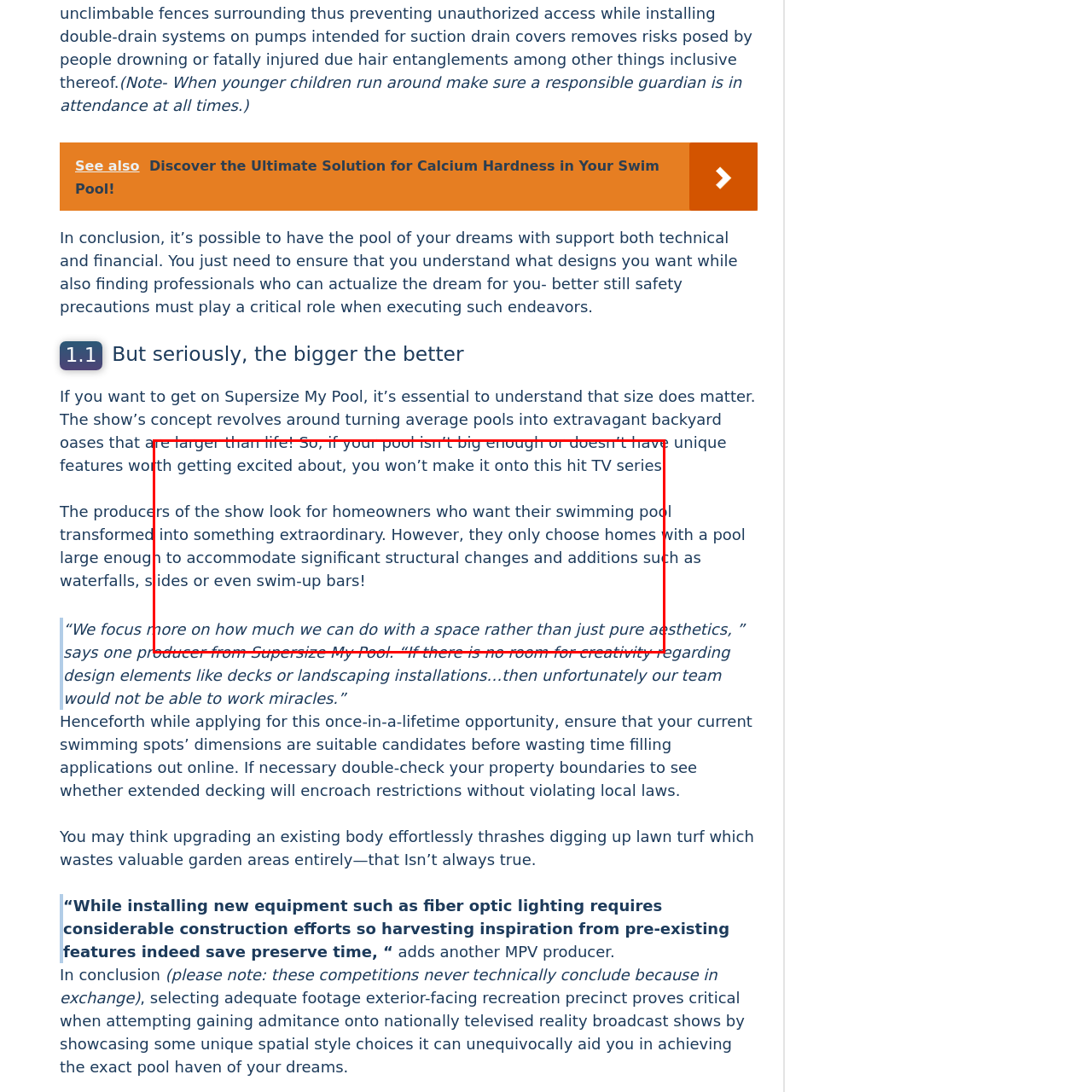Check the image highlighted by the red rectangle and provide a single word or phrase for the question:
What is emphasized for gaining attention of show producers?

Size and uniqueness